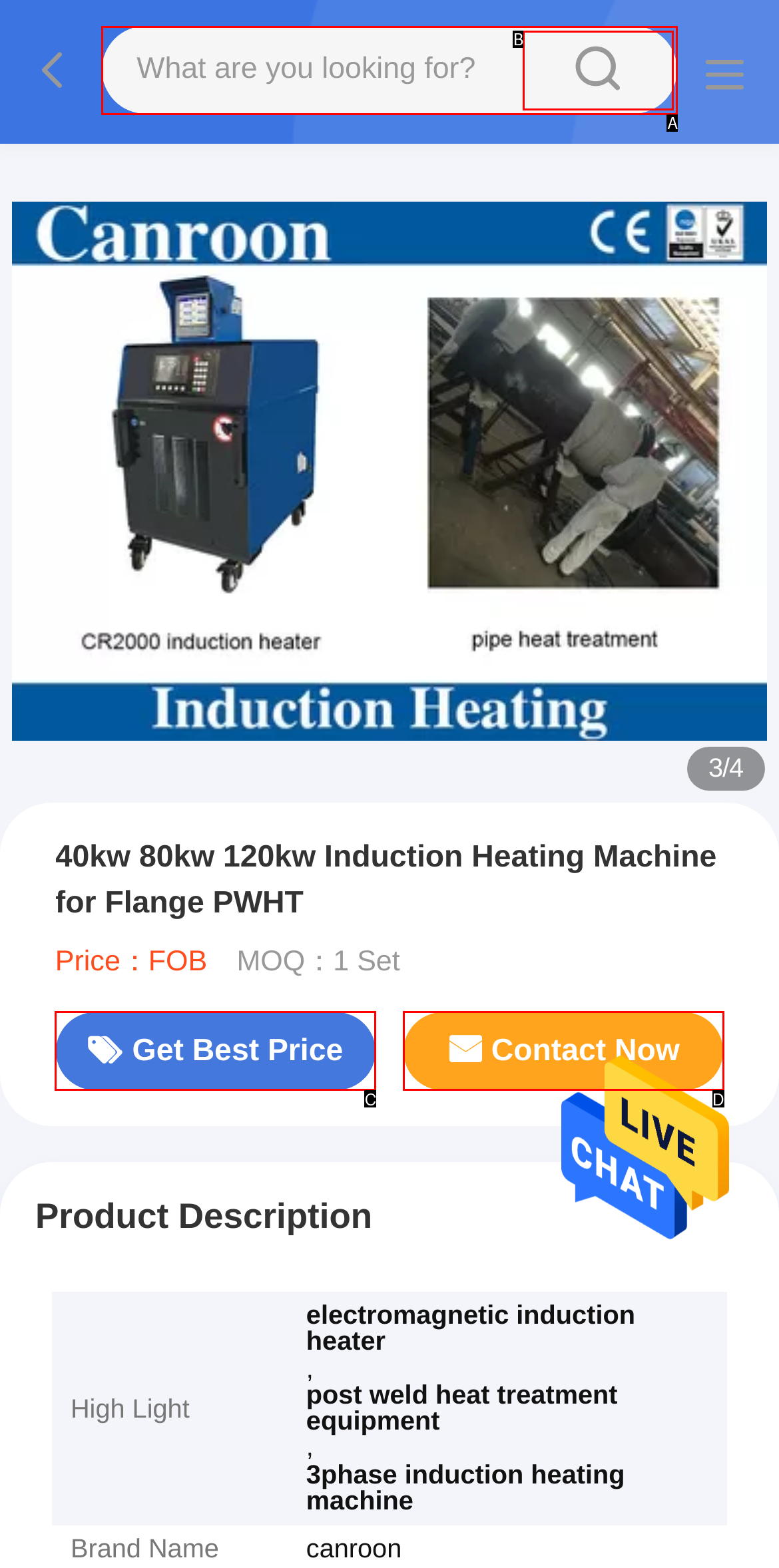Select the appropriate option that fits: Contact Now
Reply with the letter of the correct choice.

D